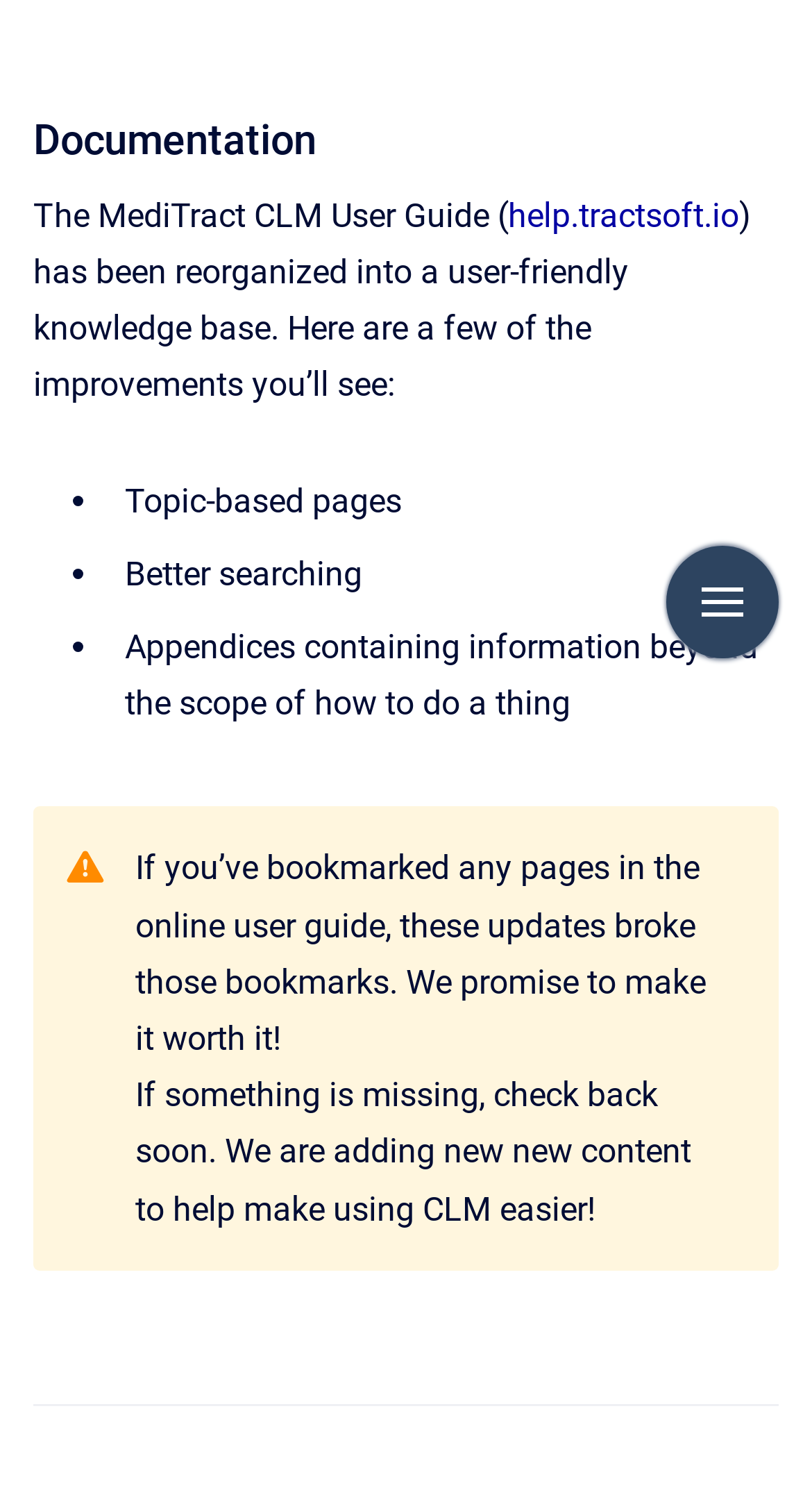Predict the bounding box of the UI element that fits this description: "aria-label="Show navigation"".

[0.821, 0.365, 0.959, 0.44]